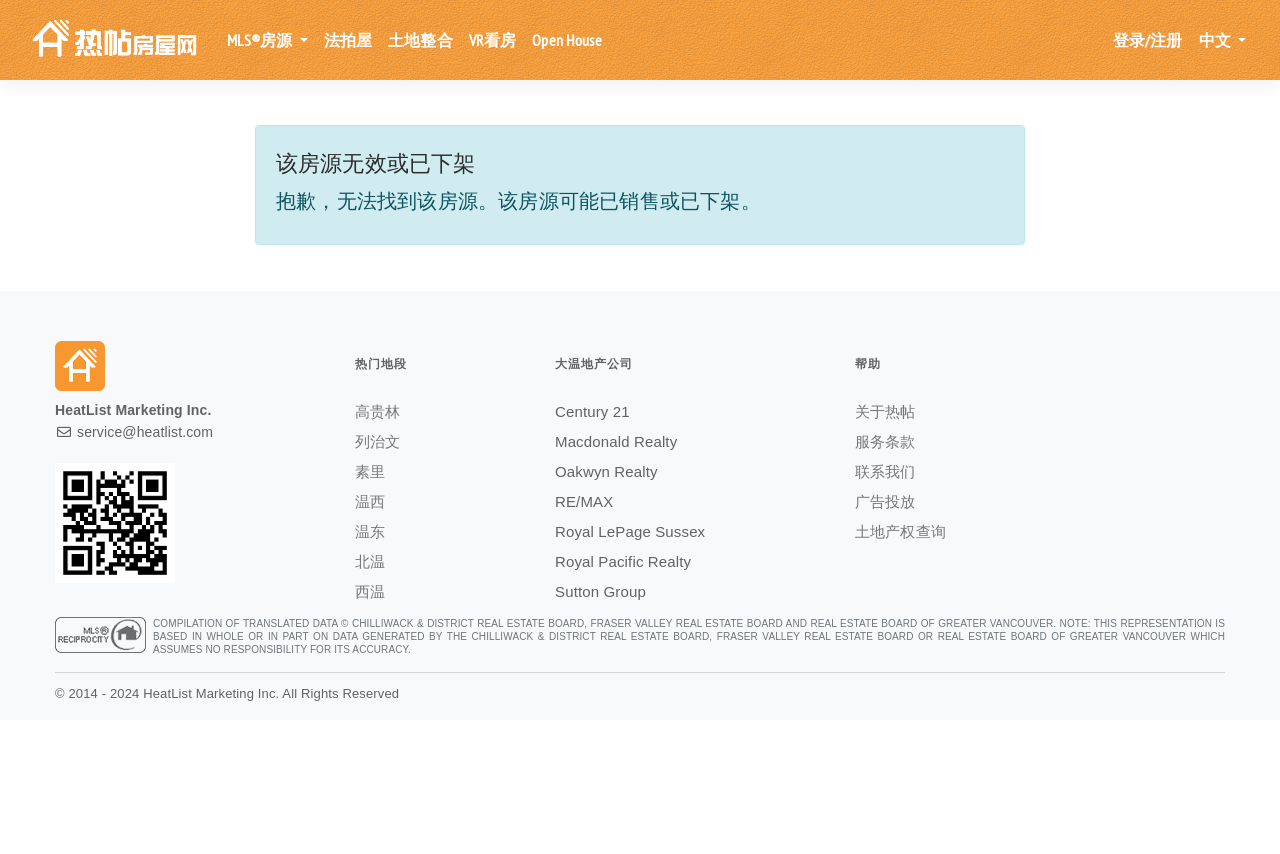What is the disclaimer at the bottom of the webpage about?
From the image, provide a succinct answer in one word or a short phrase.

Compilation of translated data